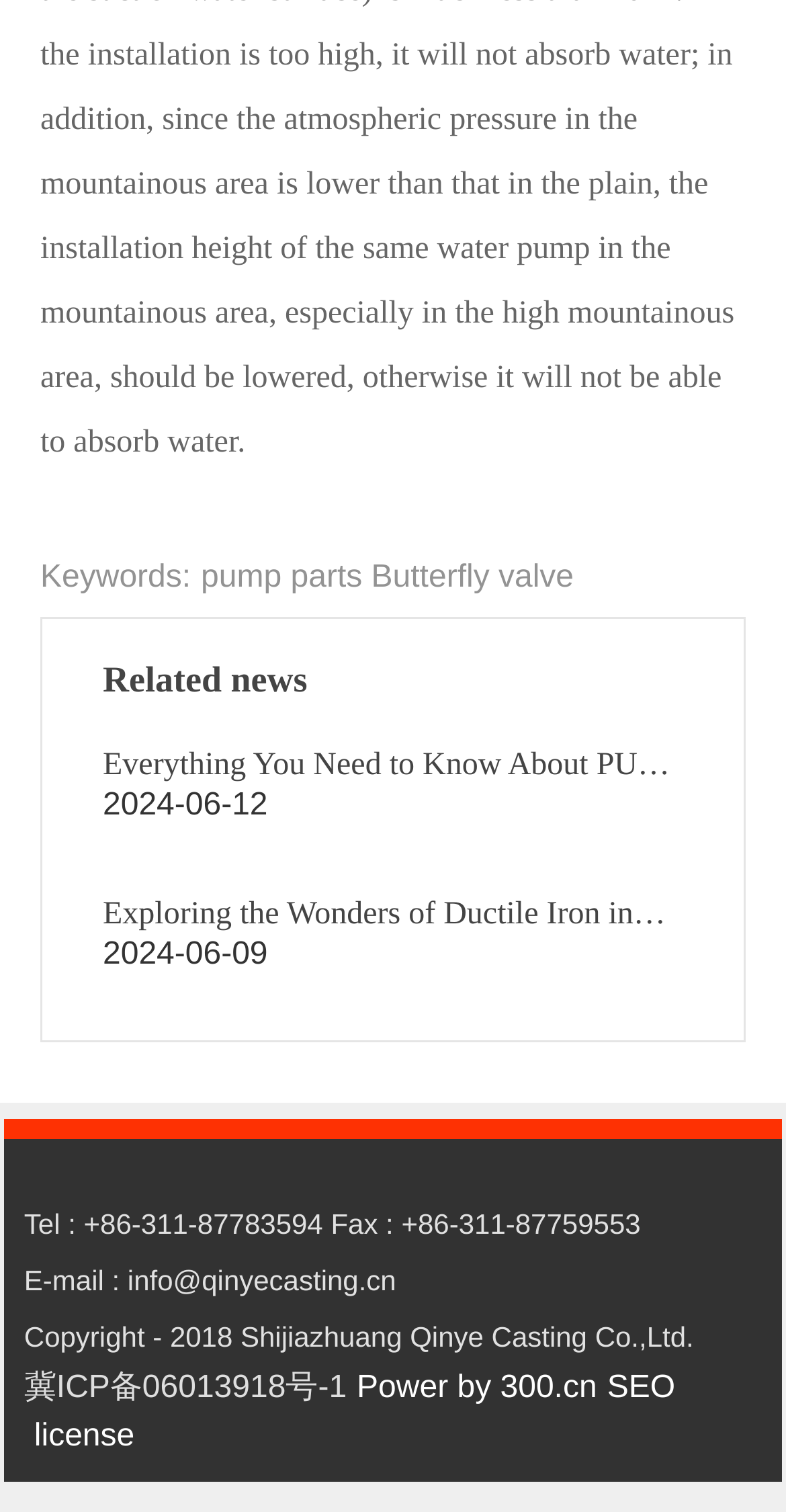What is the topic of the news article dated 2024-06-12?
Please interpret the details in the image and answer the question thoroughly.

The news article dated 2024-06-12 is titled 'Everything You Need to Know About PUM Body', which can be found in the 'Related news' section of the webpage.